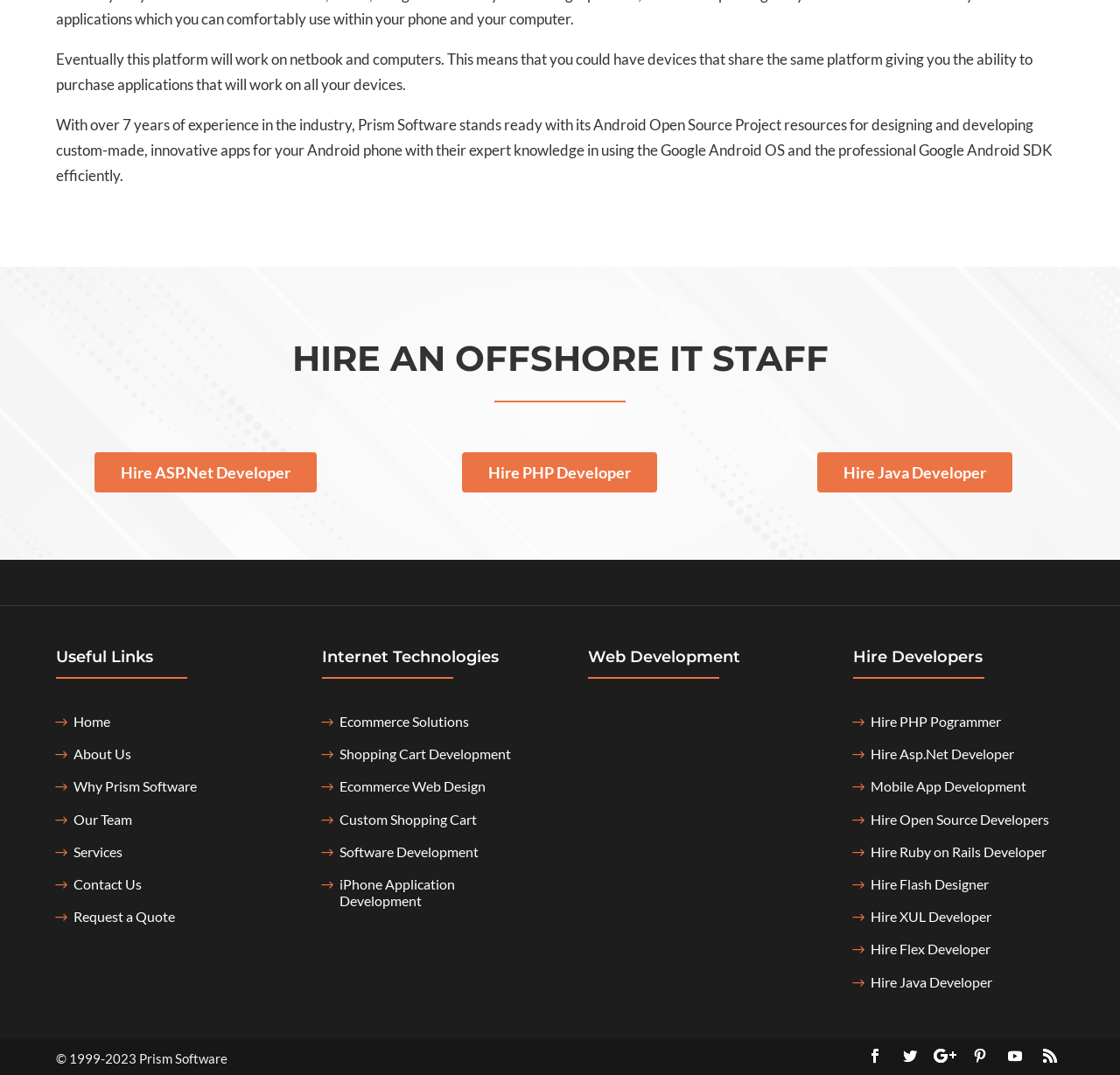Indicate the bounding box coordinates of the element that must be clicked to execute the instruction: "Learn about ecommerce solutions". The coordinates should be given as four float numbers between 0 and 1, i.e., [left, top, right, bottom].

[0.303, 0.663, 0.419, 0.685]